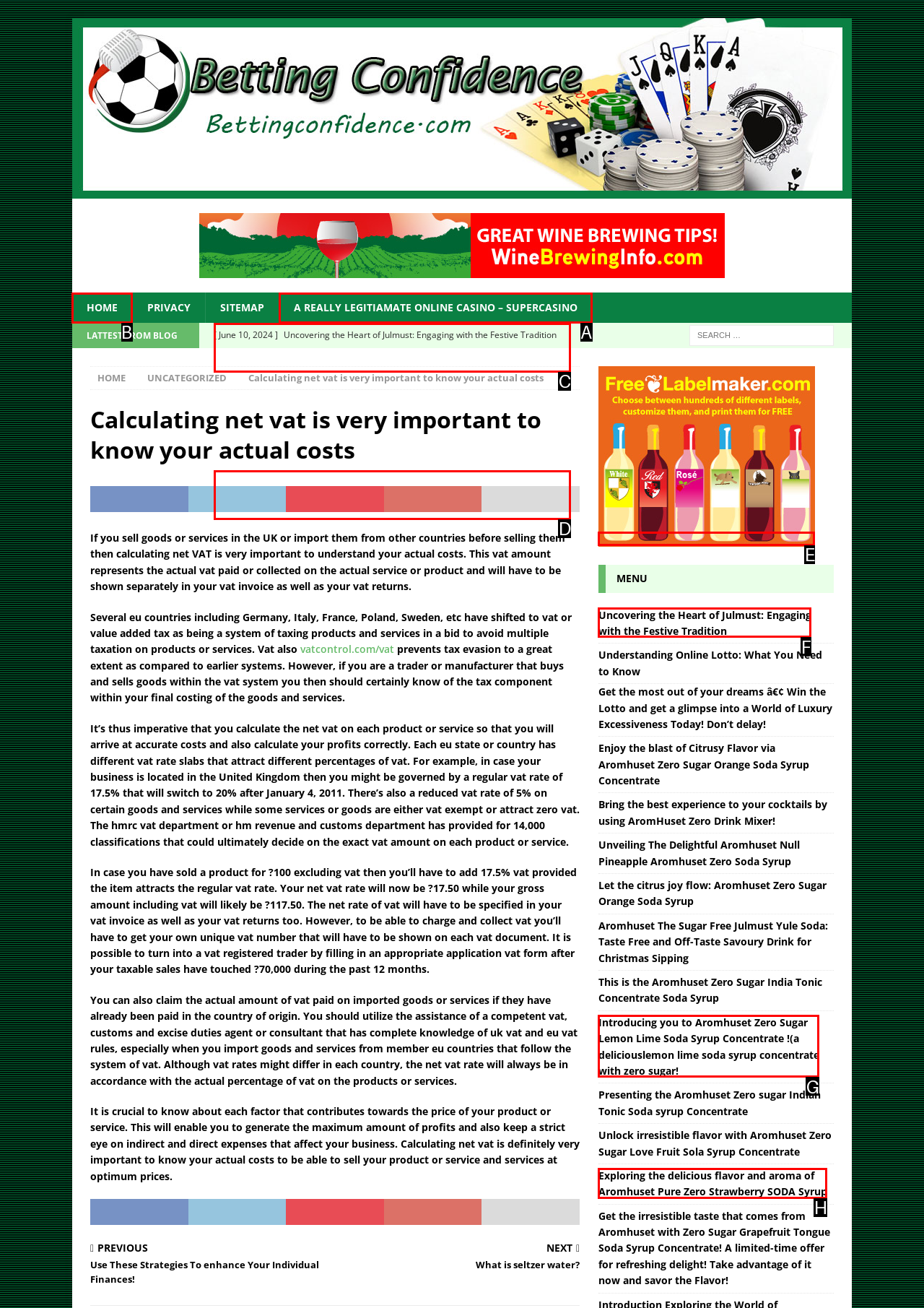Identify the correct lettered option to click in order to perform this task: Go to the home page. Respond with the letter.

B